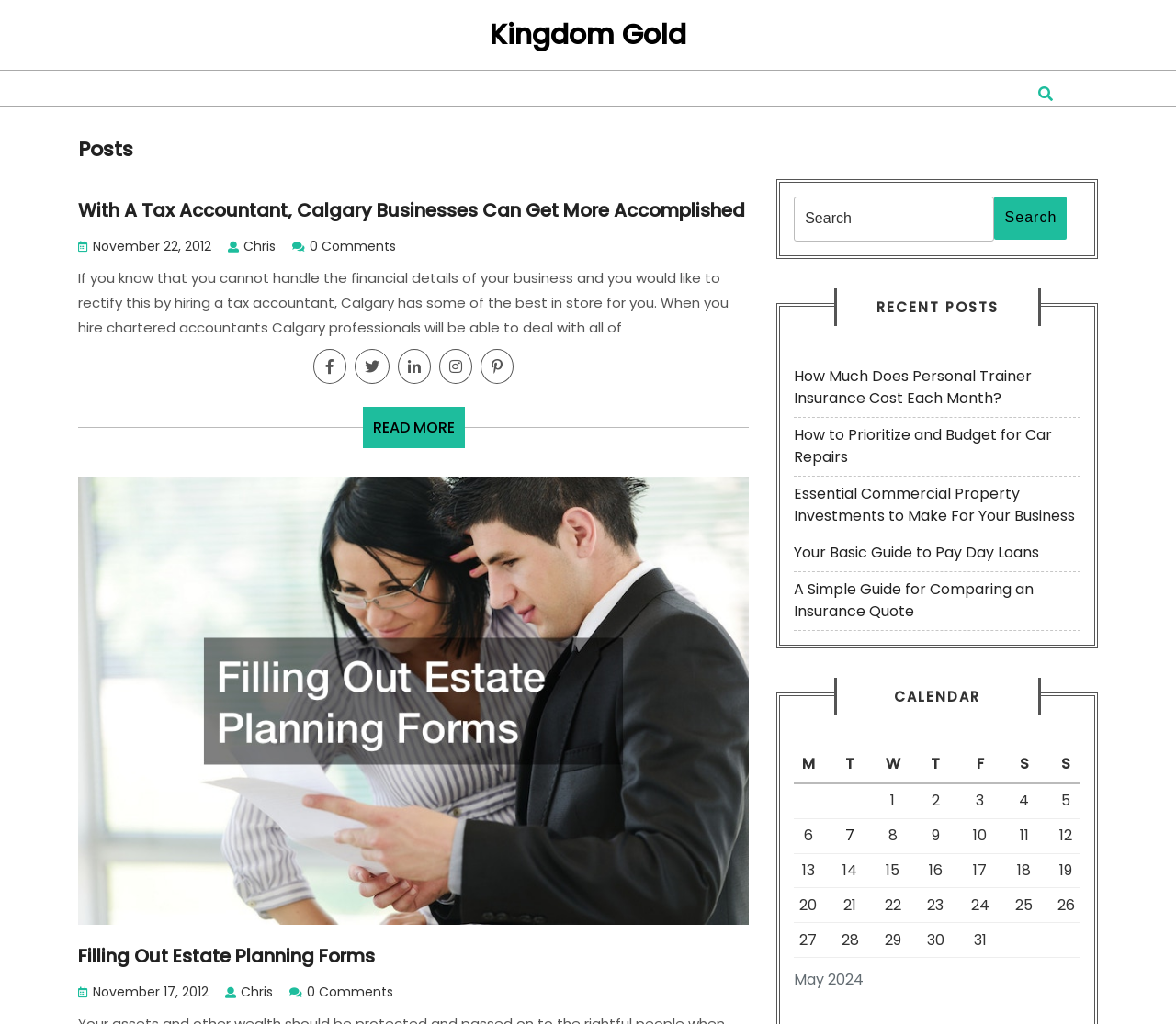Elaborate on the different components and information displayed on the webpage.

This webpage is titled "Kingdom Gold - Page 23 of 23 -" and has a prominent heading "Kingdom Gold" at the top. Below the title, there is a button with a font awesome icon. 

The main content of the page is divided into several sections. On the left side, there are two articles with headings "With A Tax Accountant, Calgary Businesses Can Get More Accomplished" and "Filling Out Estate Planning Forms Filling Out Estate Planning Forms". Each article has a link to read more, and is accompanied by the author's name, date, and number of comments. 

Below the articles, there is a search bar with a button to search for specific content. On the right side, there is a section titled "RECENT POSTS" with five links to different articles, including "How Much Does Personal Trainer Insurance Cost Each Month?" and "A Simple Guide for Comparing an Insurance Quote". 

Further down, there is a calendar section titled "CALENDAR" with a table displaying the dates of May 2024. The calendar has a caption and seven column headers for the days of the week. Each row in the table represents a week, with some cells containing dates and others being empty. One cell contains a link to "Posts published on May 7, 2024".